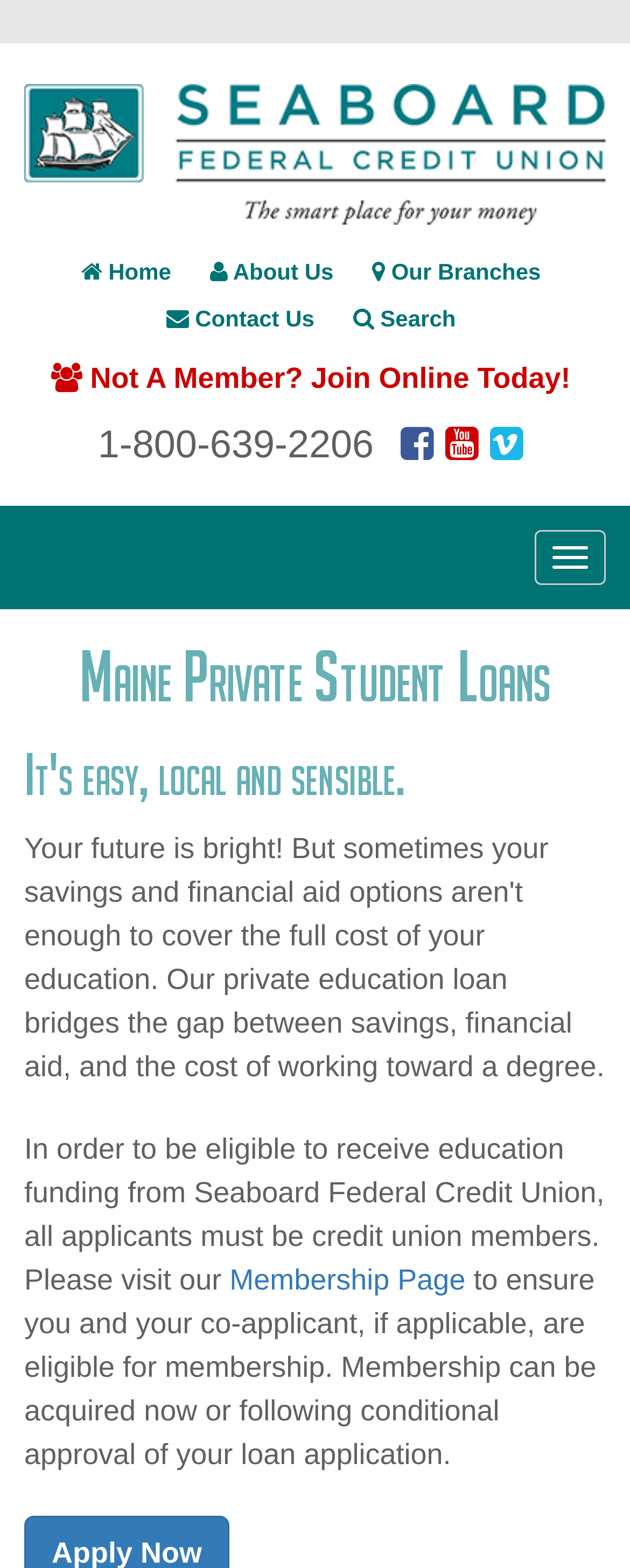Provide a thorough description of the webpage you see.

The webpage is about Seaboard Federal Credit Union, serving individuals and businesses in specific counties in Maine. At the top left, there is a logo image of Seaboard FCU. Below the logo, there is a navigation menu with five links: Home, About Us, Our Branches, Contact Us, and Search. These links are aligned horizontally and take up about half of the screen width.

To the right of the navigation menu, there is a prominent call-to-action link "Not A Member? Join Online Today!" that spans almost the entire screen width. Below this link, there are three more links: a phone number, and links to the credit union's Facebook, YouTube, and Vimeo pages. These links are aligned horizontally and are positioned near the top right of the screen.

Further down, there is a toggle navigation button at the top right corner of the screen. Below this button, there are two headings: "Maine Private Student Loans" and "It's easy, local and sensible." These headings are positioned at the top left of the screen and take up about the entire screen width.

Below the headings, there is a block of text that explains the eligibility criteria for receiving education funding from Seaboard Federal Credit Union. The text spans almost the entire screen width and is positioned near the bottom left of the screen. Within this text, there is a link to the Membership Page, which is positioned about halfway through the text block.